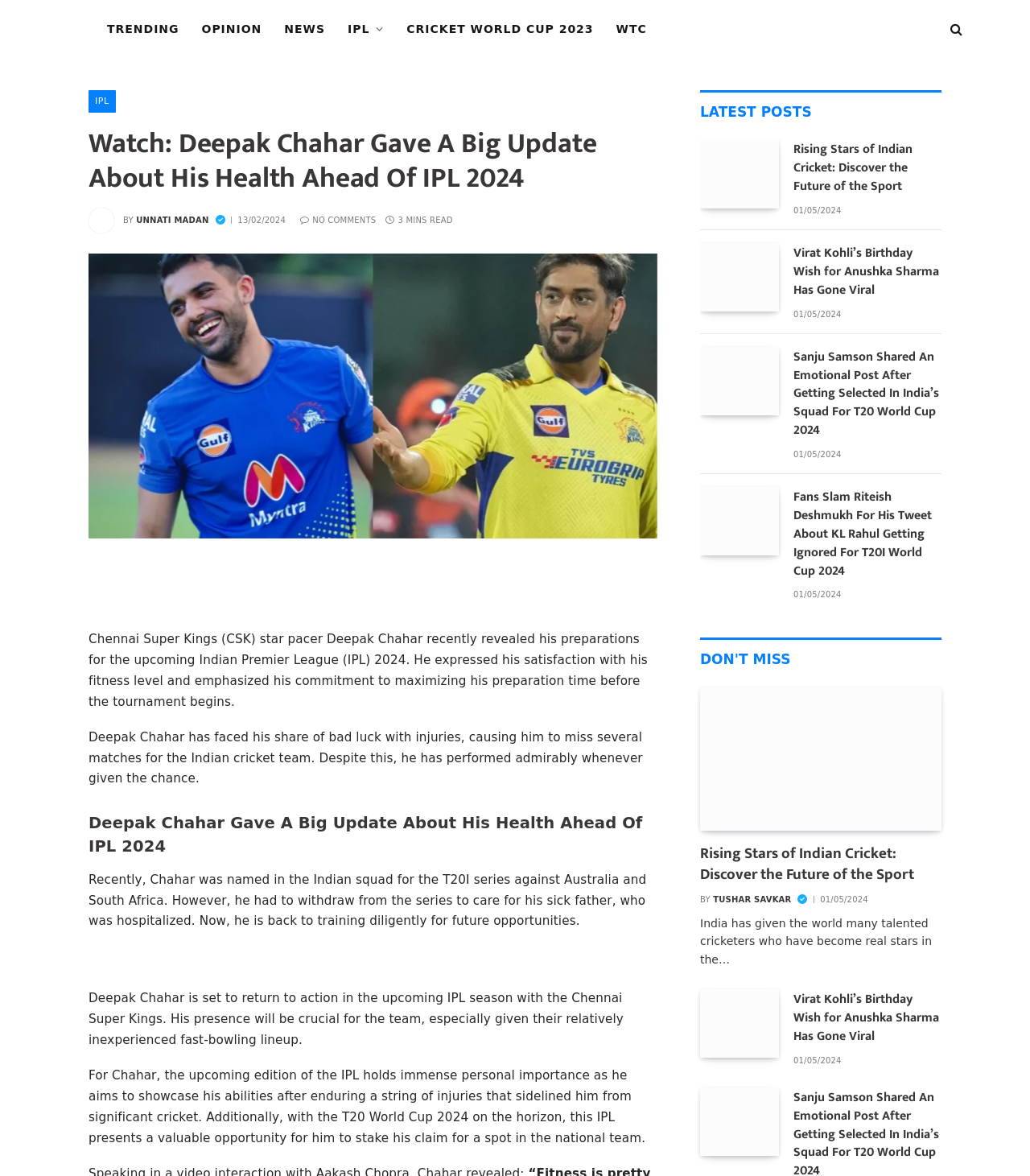Please provide a comprehensive response to the question based on the details in the image: What is the date of the article 'Rising Stars of Indian Cricket: Discover the Future of the Sport'?

I looked for the date in the article section and found '01/05/2024' below the article title. Therefore, the date of the article is 01/05/2024.